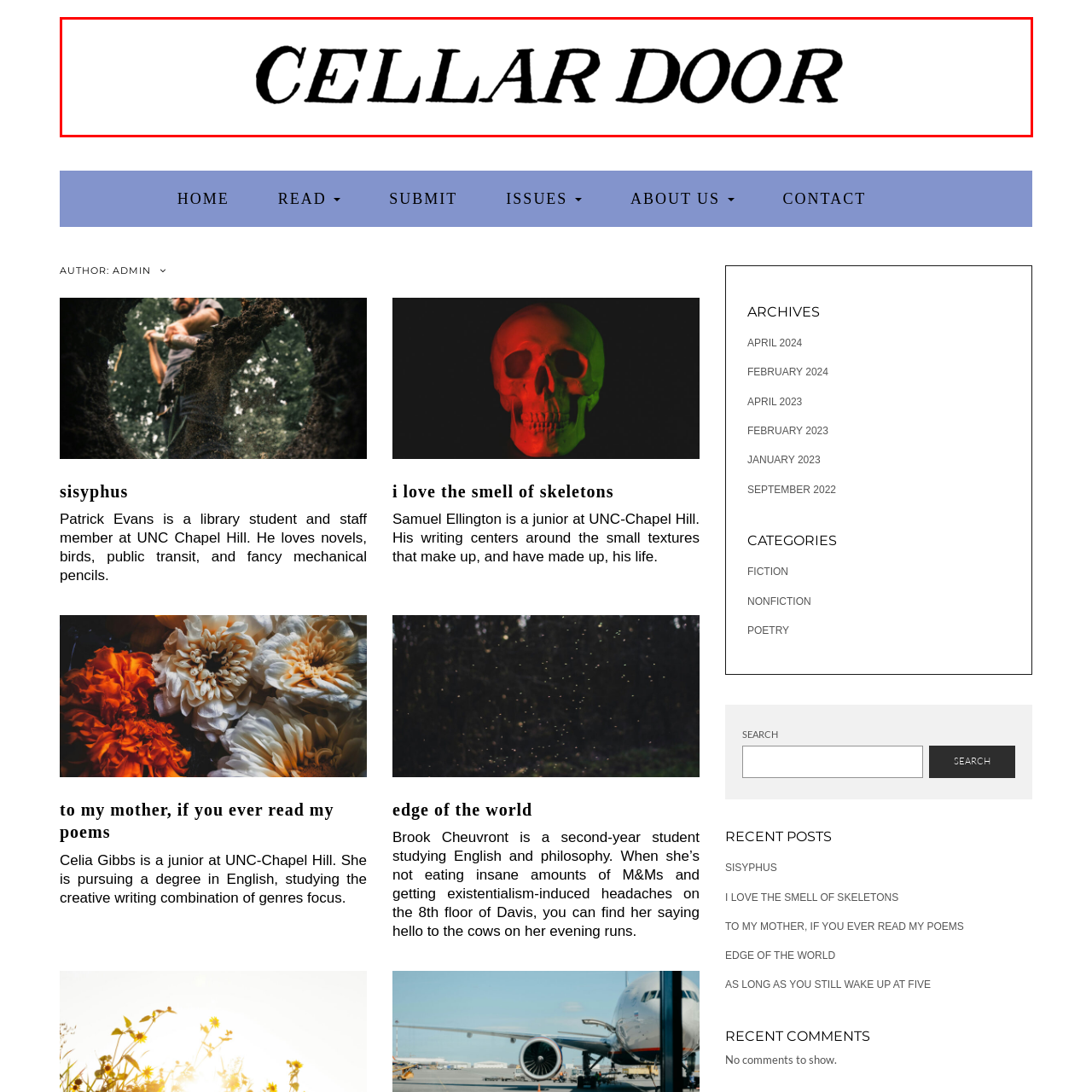What is the purpose of the design?
Look closely at the area highlighted by the red bounding box and give a detailed response to the question.

The design of the 'UNC Cellar Door' page, featuring the captivating typography, serves to invite viewers into a world of creativity and literary exploration, encouraging them to engage with the curated works and writings showcased within the UNC community.